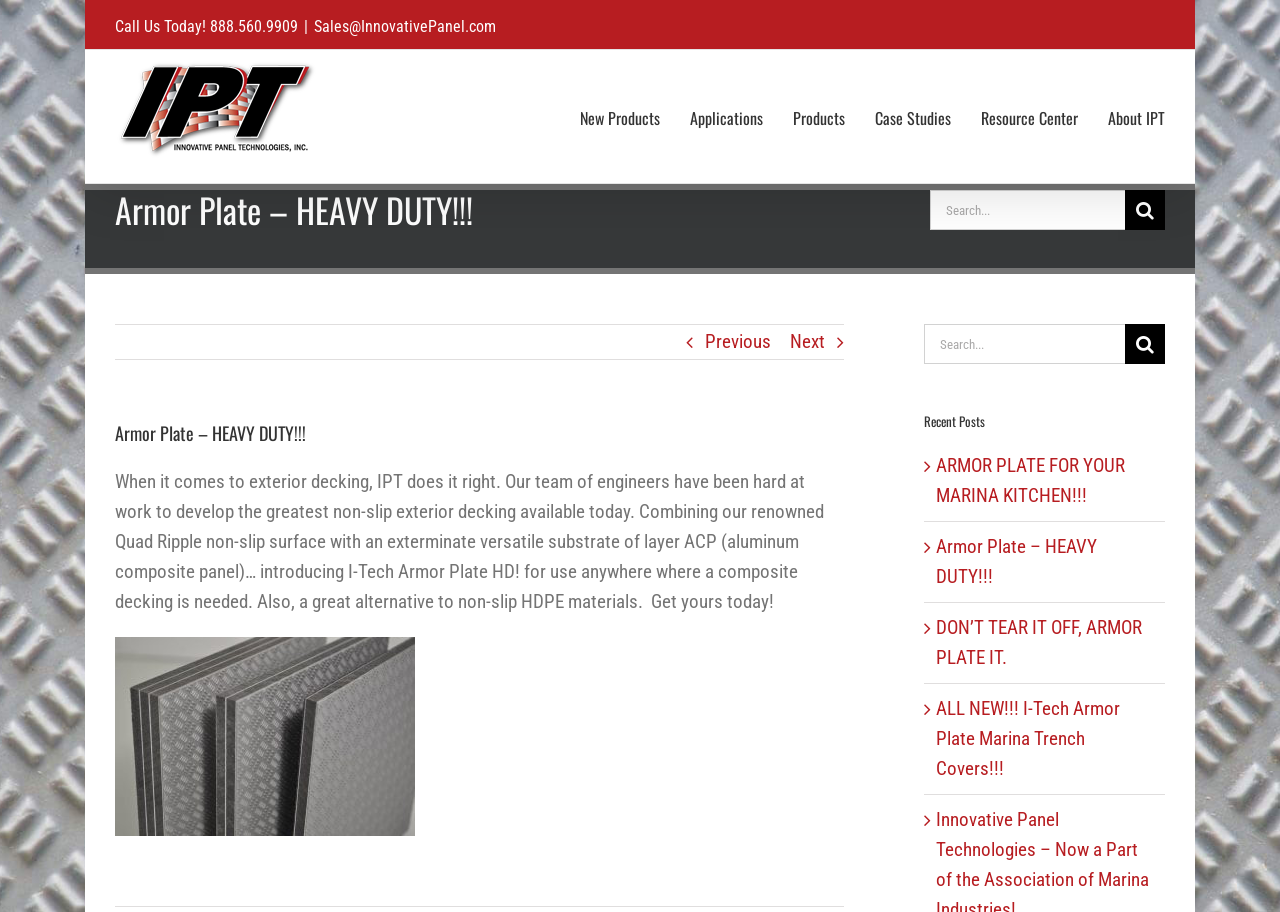Indicate the bounding box coordinates of the element that must be clicked to execute the instruction: "Search for products". The coordinates should be given as four float numbers between 0 and 1, i.e., [left, top, right, bottom].

[0.727, 0.209, 0.91, 0.253]